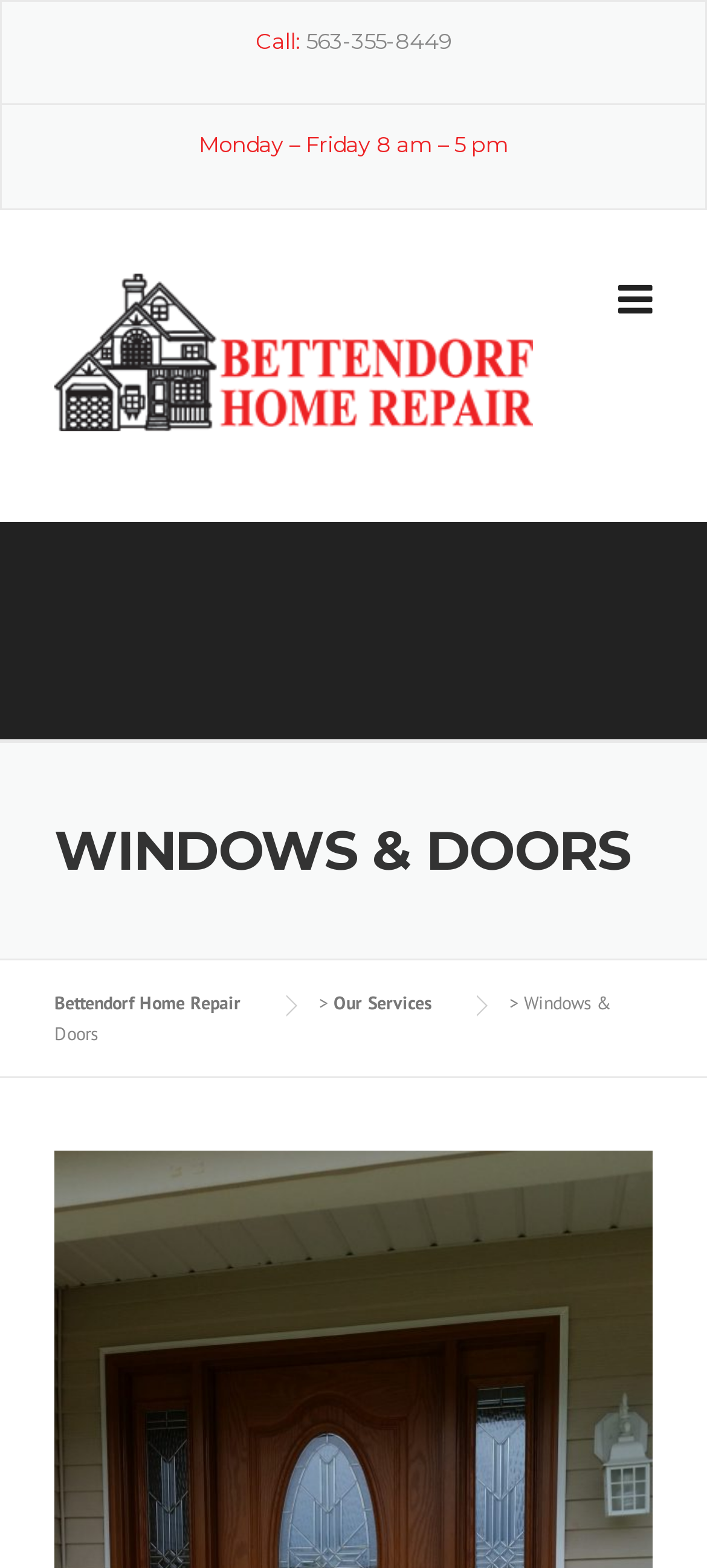Answer with a single word or phrase: 
What services does the company provide?

Windows & Doors